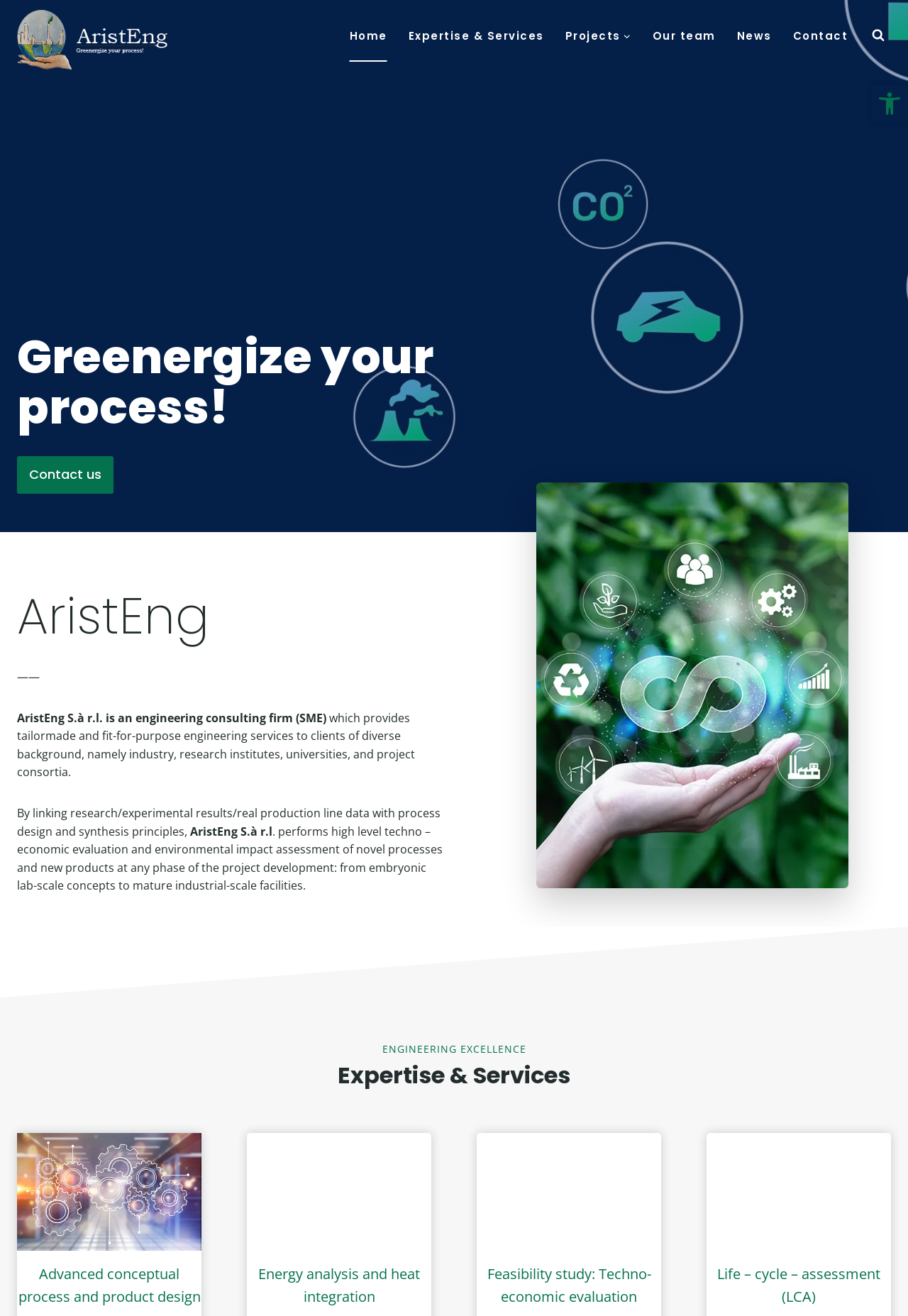Describe every aspect of the webpage in a detailed manner.

The webpage is about AristEng S.à r.l., an engineering consulting firm that provides tailored and fit-for-purpose engineering services to clients from various backgrounds. 

At the top right corner, there is a button to open the toolbar accessibility tools, accompanied by an image with the same description. On the top left, the company's logo, AristEng, is displayed as an image and a link. 

Below the logo, there is a primary navigation menu that spans across the page, containing links to different sections such as Home, Expertise & Services, Projects, Our team, News, and Contact. The Projects link has a child menu.

On the right side of the page, near the top, there is a search form button. When expanded, it reveals a video, several headings, and paragraphs of text that describe the company's services and expertise. The text explains how AristEng links research results with process design and synthesis principles to perform high-level techno-economic evaluation and environmental impact assessment of novel processes and new products.

There is a figure or image below the text, and further down, a heading that reads "Expertise & Services". At the bottom right corner, a button allows users to scroll to the top of the page.